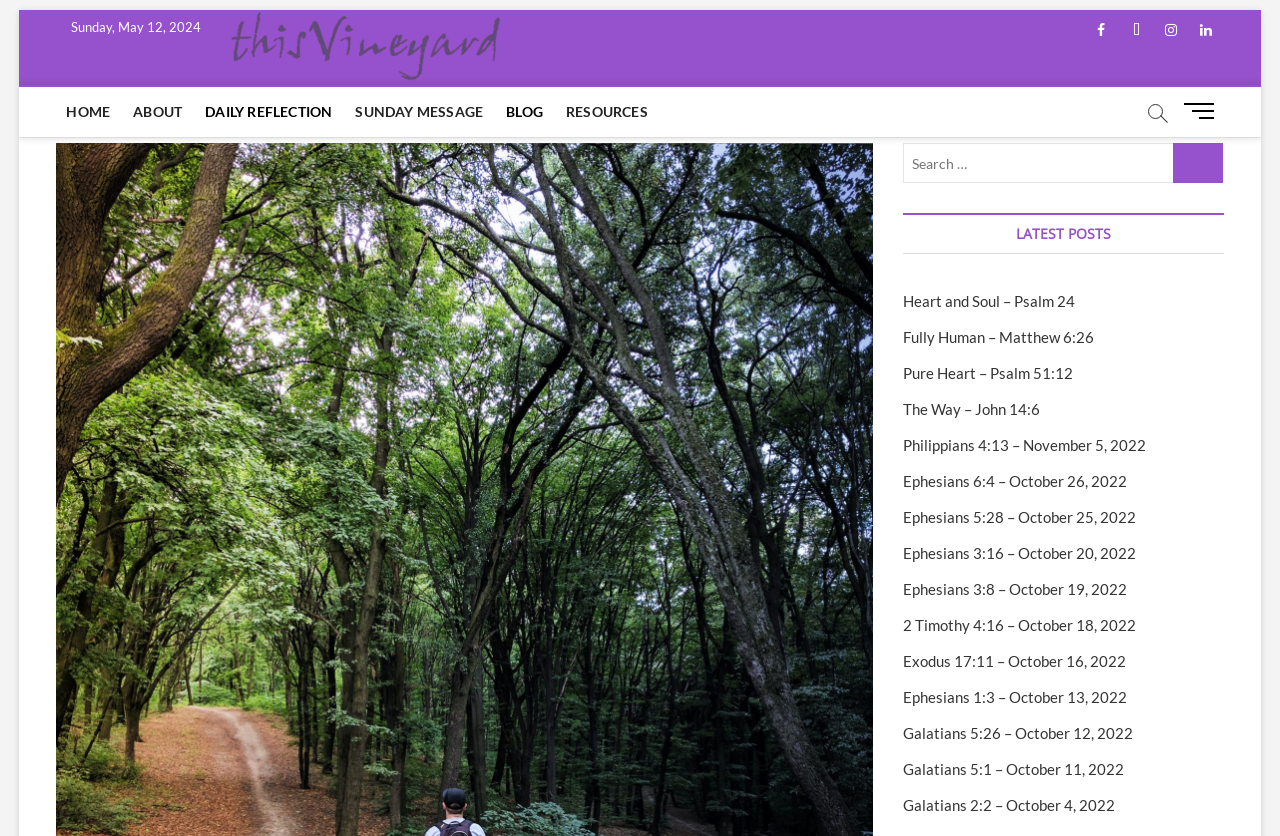Based on the element description: "facebook", identify the bounding box coordinates for this UI element. The coordinates must be four float numbers between 0 and 1, listed as [left, top, right, bottom].

[0.847, 0.016, 0.874, 0.057]